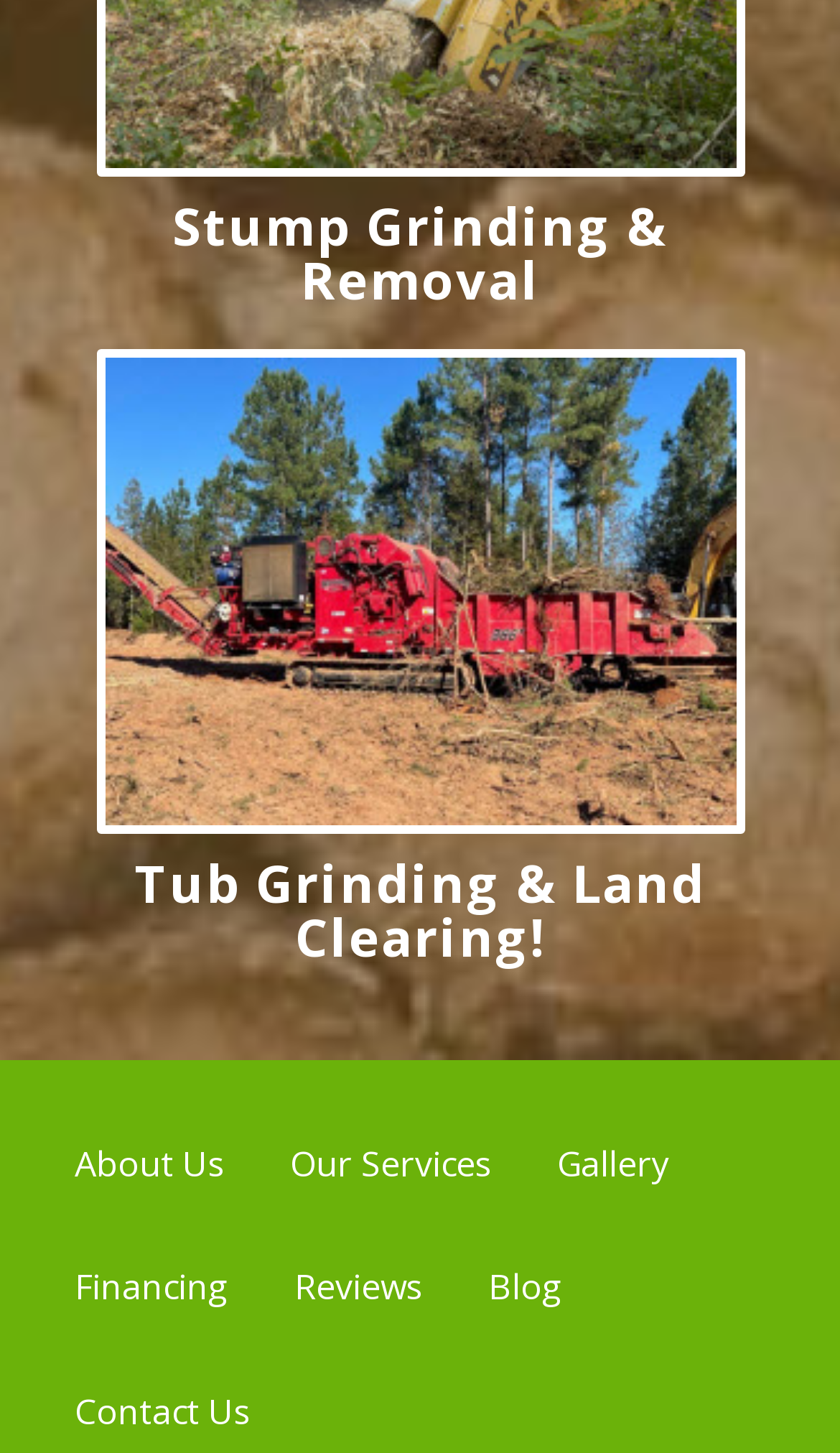How many navigation links are at the bottom of the page?
Using the image as a reference, answer the question with a short word or phrase.

7